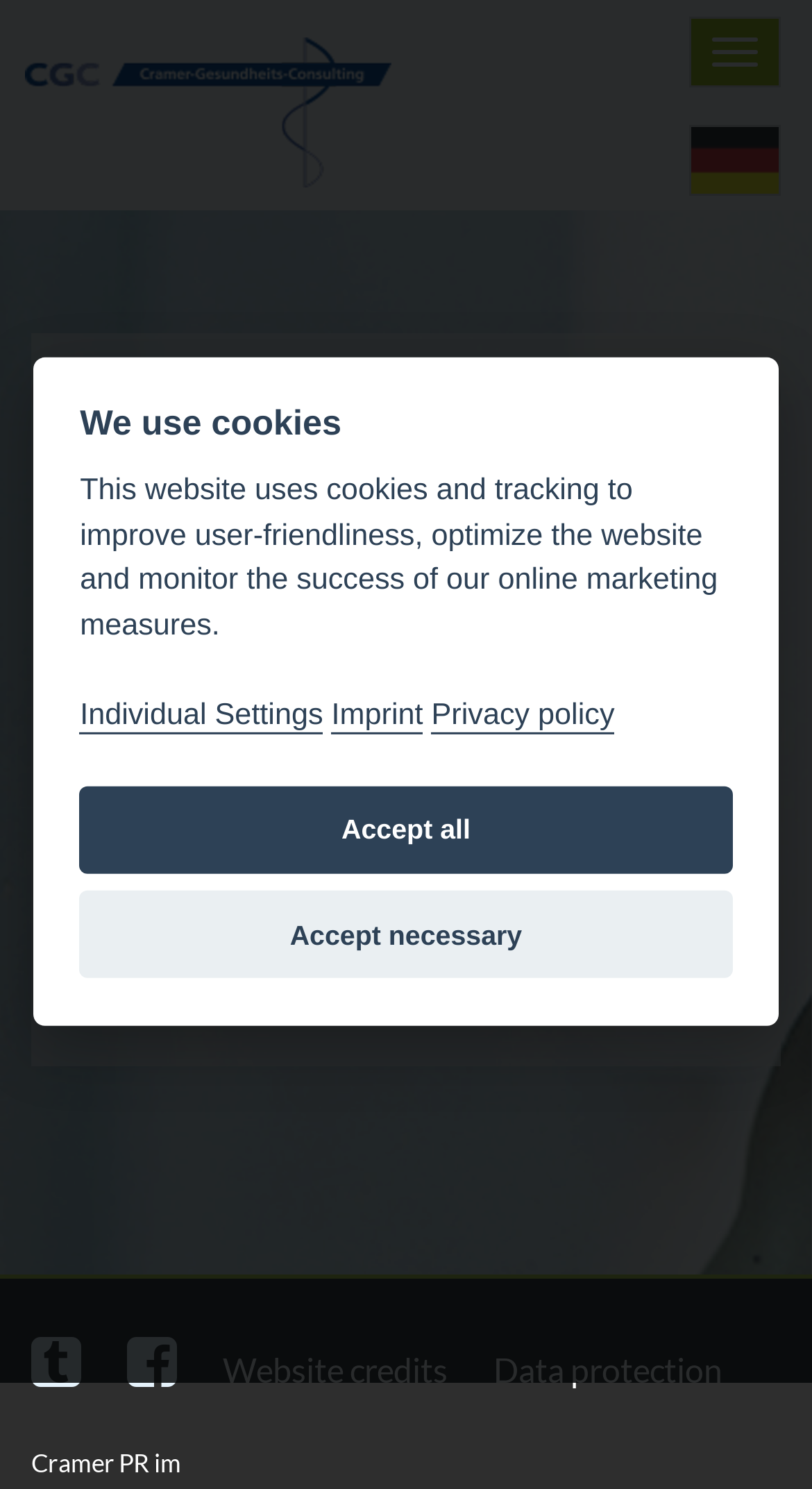Determine the bounding box coordinates of the clickable region to execute the instruction: "Visit CGC Cramer-Gesundheits-Consulting GmbH homepage". The coordinates should be four float numbers between 0 and 1, denoted as [left, top, right, bottom].

[0.031, 0.025, 0.554, 0.141]